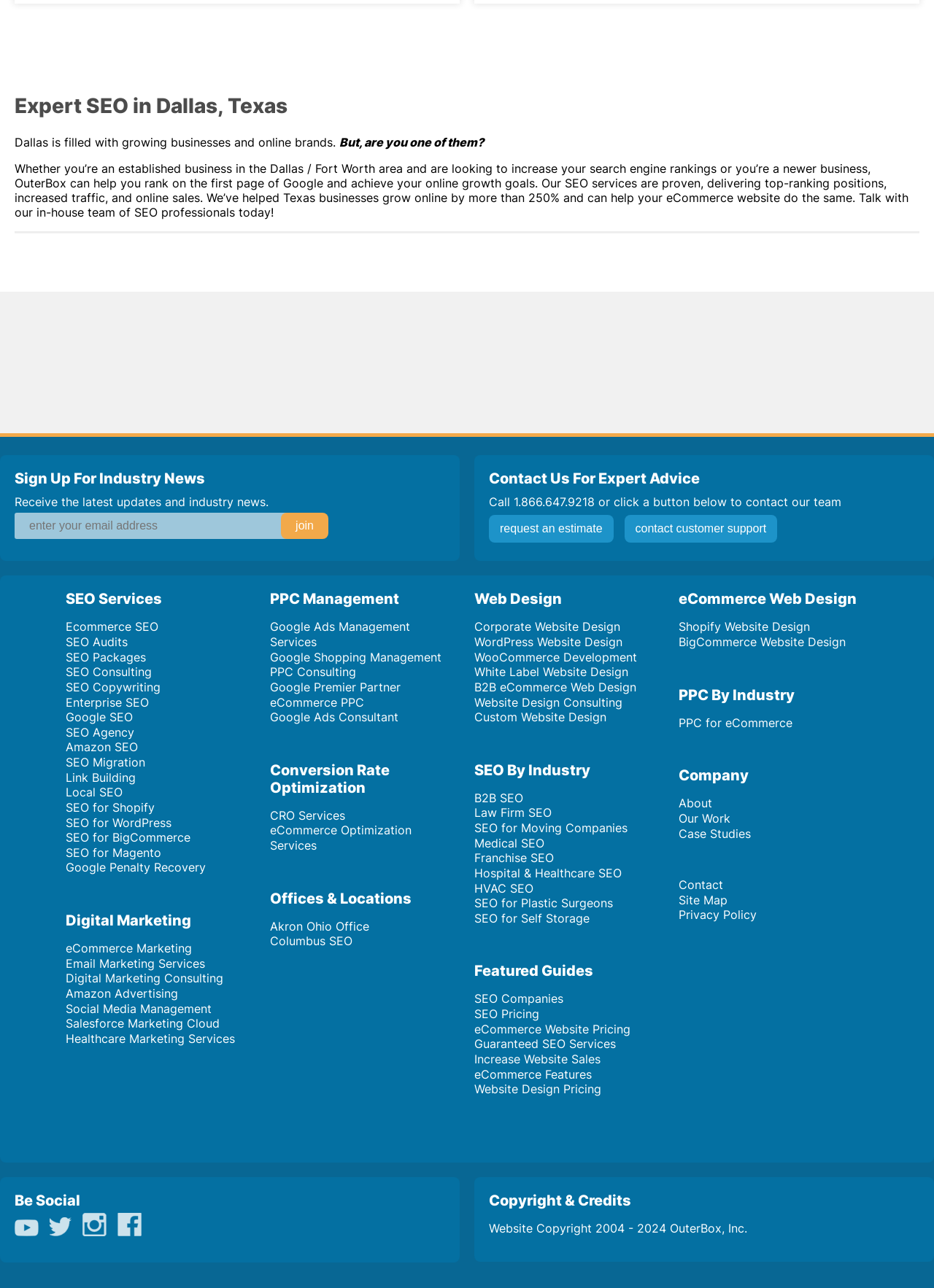Please mark the clickable region by giving the bounding box coordinates needed to complete this instruction: "Sign up for industry news".

[0.016, 0.398, 0.345, 0.419]